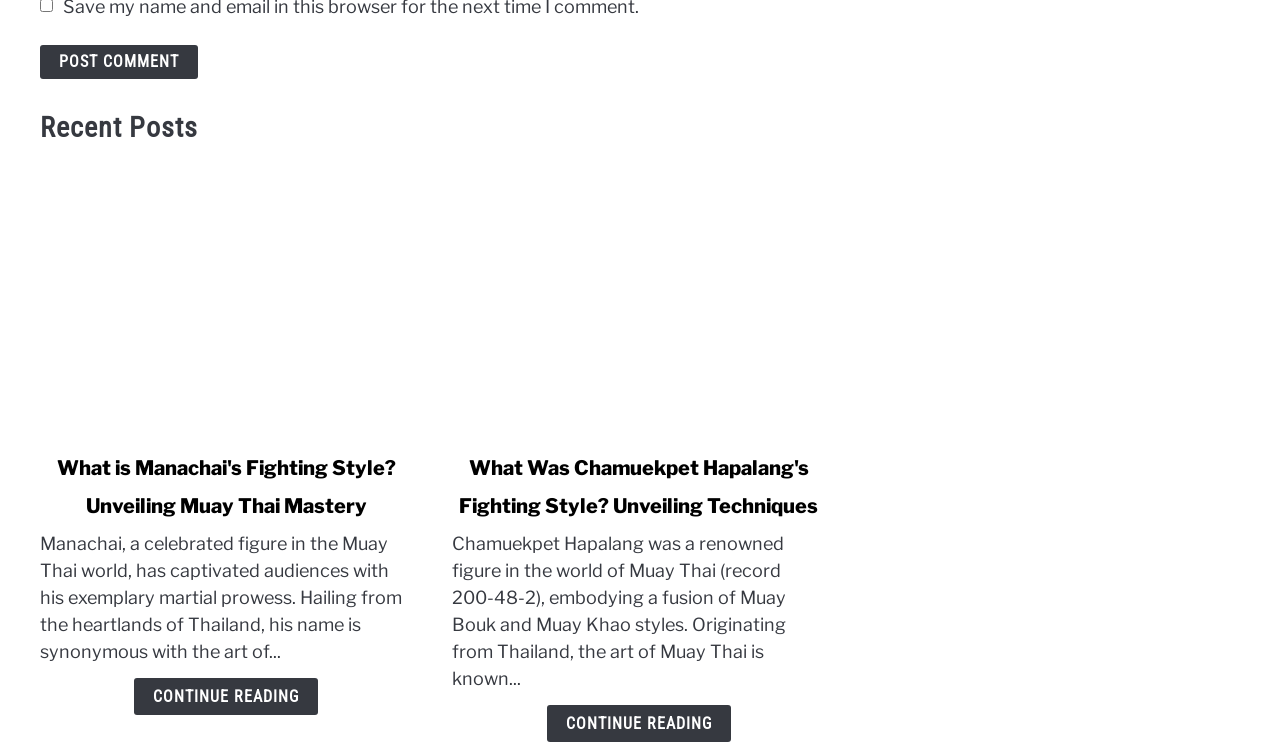Bounding box coordinates are specified in the format (top-left x, top-left y, bottom-right x, bottom-right y). All values are floating point numbers bounded between 0 and 1. Please provide the bounding box coordinate of the region this sentence describes: name="submit" value="Post Comment"

[0.031, 0.061, 0.155, 0.106]